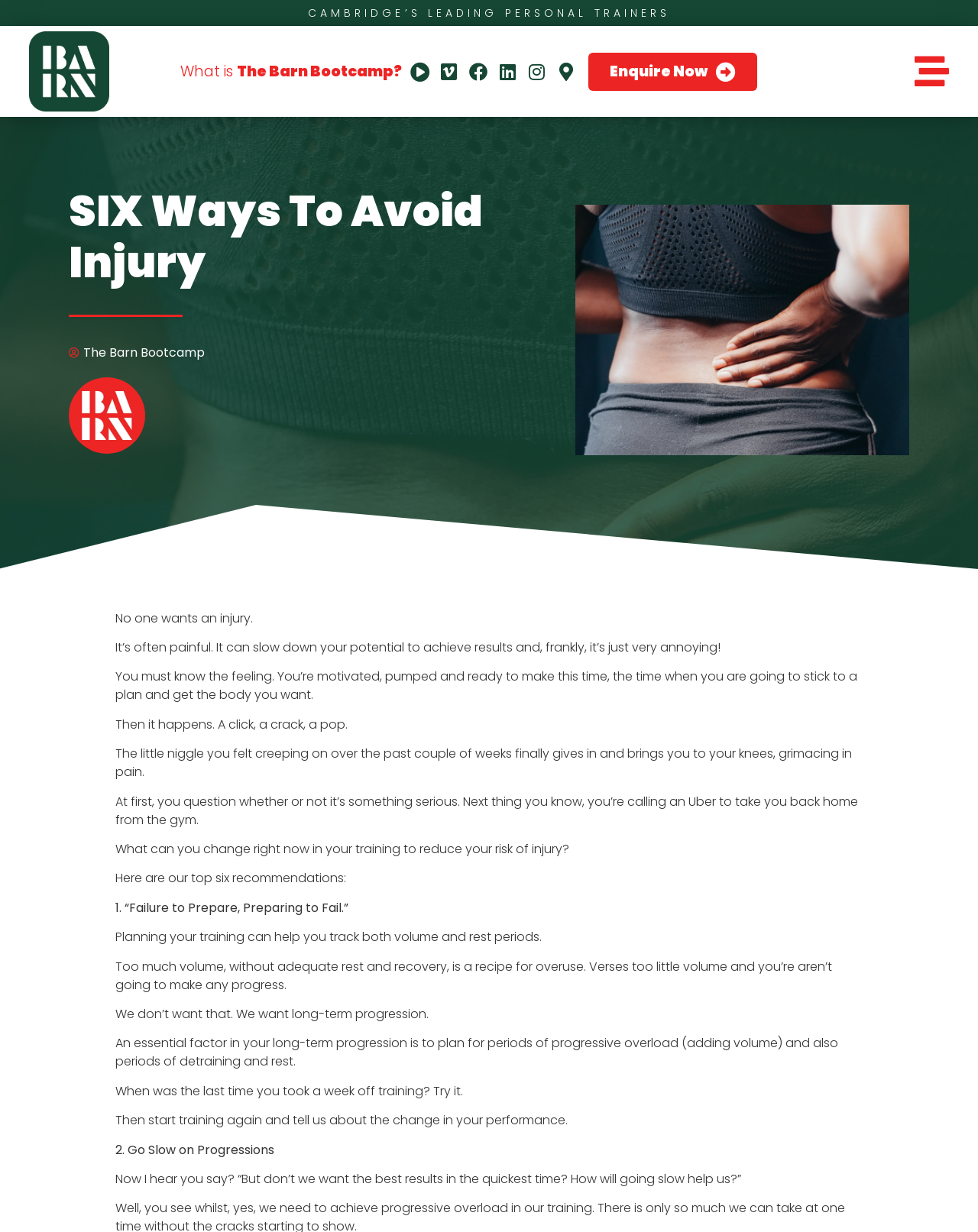What is the recommended approach to progressions?
Please answer using one word or phrase, based on the screenshot.

Go slow